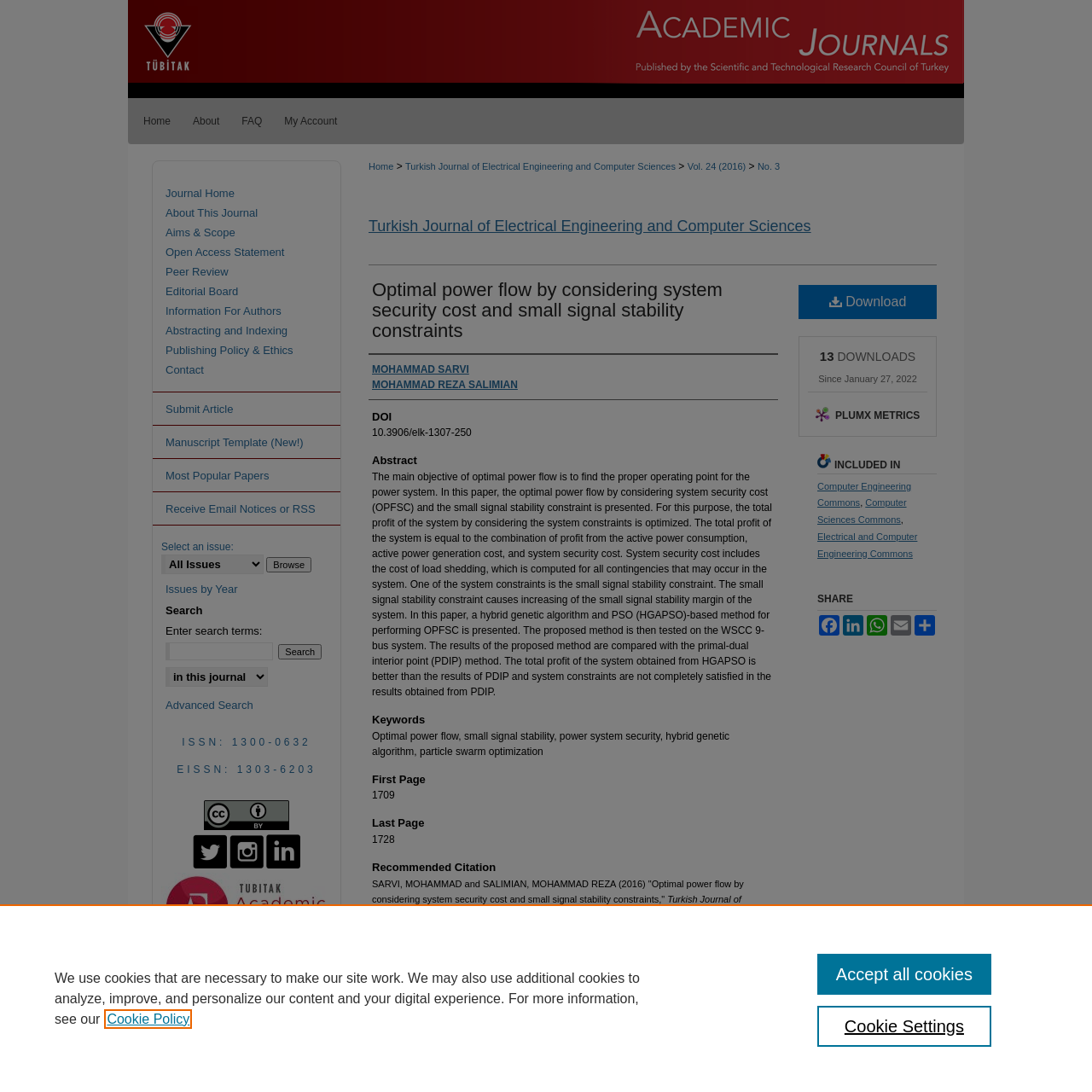Illustrate the webpage with a detailed description.

This webpage is an academic paper titled "Optimal power flow by considering system security cost and small signal stability constraints" by MOHAMMAD SARVI and MOHAMMAD REZA SALIMIAN. The paper is published in the Turkish Journal of Electrical Engineering and Computer Sciences, Volume 24, Issue 3.

At the top of the page, there is a menu bar with links to "Menu", "TÜBİTAK Academic Journals", and a navigation menu with links to "Home", "About", "FAQ", and "My Account". Below the menu bar, there is a breadcrumb navigation menu showing the path to the current page.

The main content of the page is divided into several sections. The first section displays the title of the paper, the authors' names, and a DOI (Digital Object Identifier) link. The next section is the abstract, which summarizes the main objective of the paper, which is to find the proper operating point for the power system by considering system security cost and small signal stability constraints.

Following the abstract, there are sections for keywords, first page, last page, recommended citation, and included in, which lists the categories the paper belongs to, such as Computer Engineering Commons and Electrical and Computer Engineering Commons.

On the right side of the page, there are links to download the paper, view PlumX metrics, and share the paper on social media platforms like Facebook, LinkedIn, and WhatsApp. There is also a section for "INCLUDED IN" which lists the categories the paper belongs to.

At the bottom of the page, there are links to "Journal Home", "About This Journal", "Aims & Scope", and other related pages. There is also a search bar and a section for "Issues by Year" which allows users to browse issues of the journal by year.